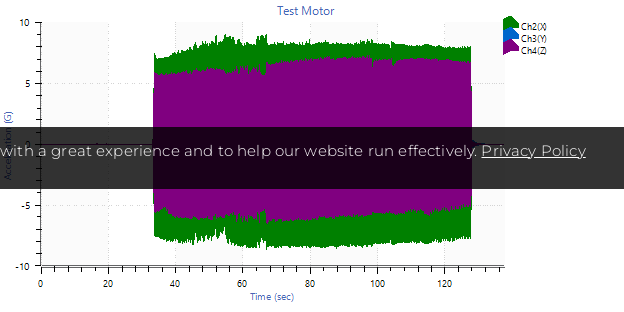Can you give a comprehensive explanation to the question given the content of the image?
What is the unit of acceleration?

The unit of acceleration can be determined by looking at the vertical axis of the graph, which measures acceleration. The unit is specified as G, which stands for gravitational force.